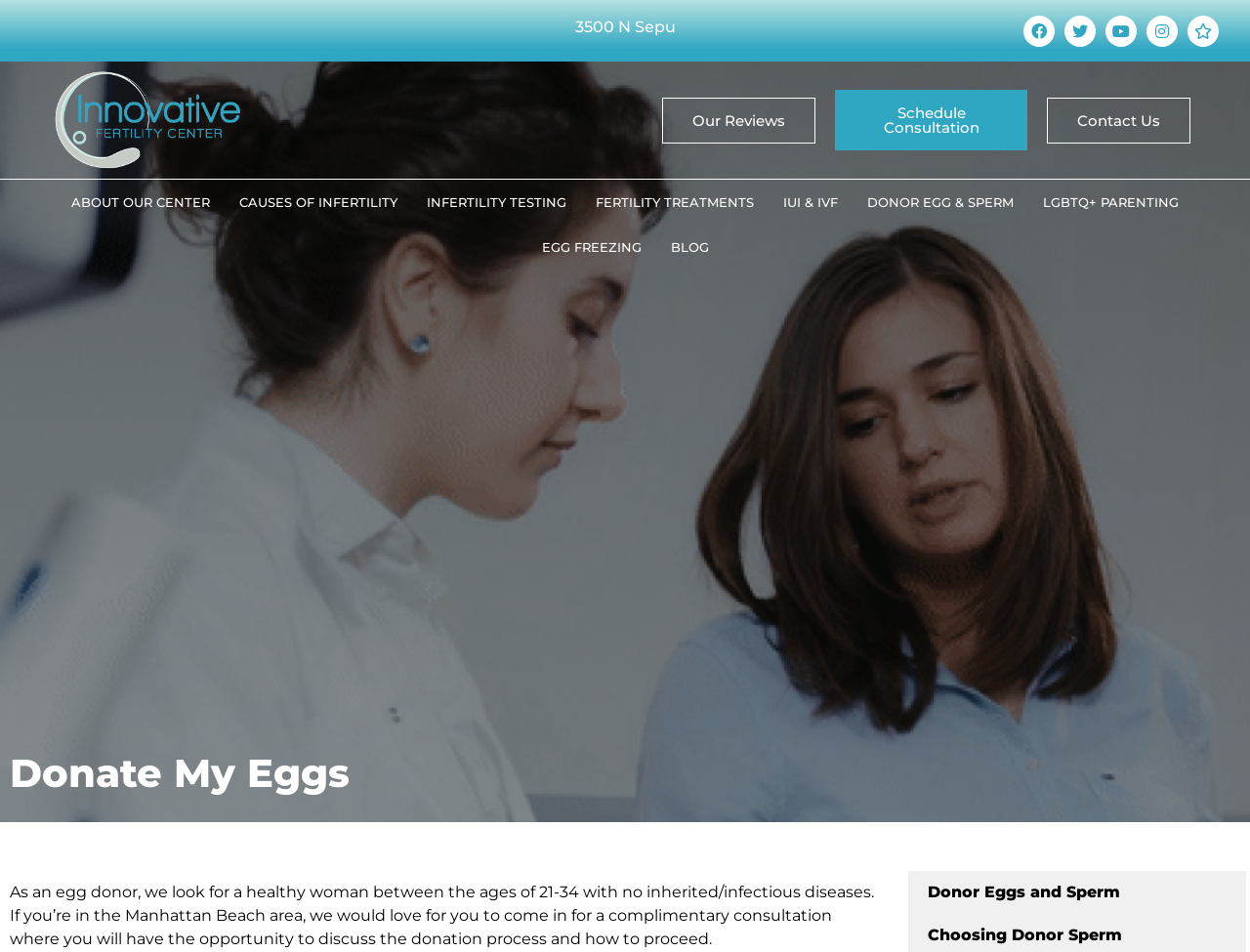Find the bounding box coordinates of the element to click in order to complete the given instruction: "Read about Causes of Infertility."

[0.18, 0.189, 0.33, 0.236]